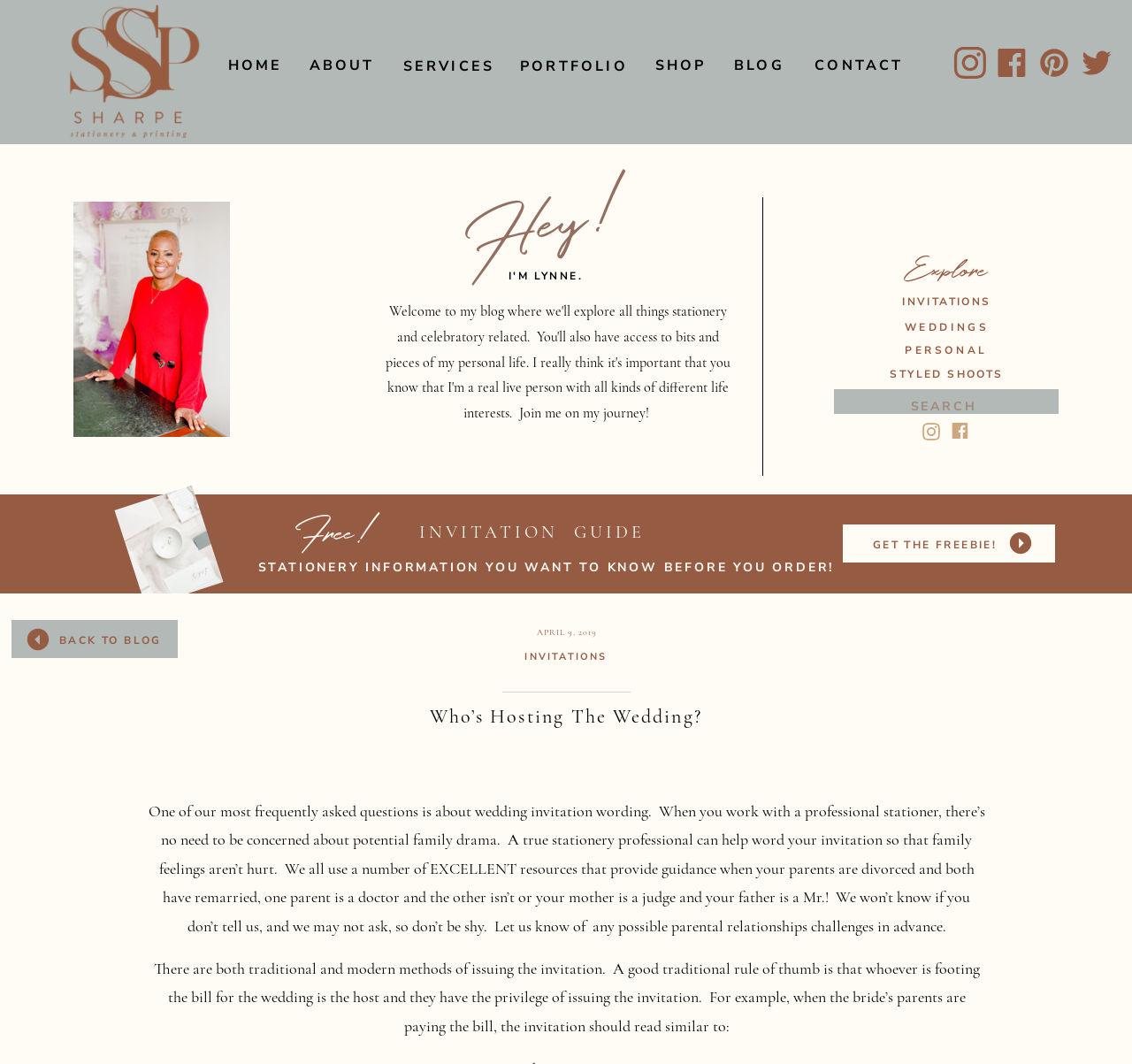Predict the bounding box coordinates of the UI element that matches this description: "Styled shoots". The coordinates should be in the format [left, top, right, bottom] with each value between 0 and 1.

[0.77, 0.344, 0.903, 0.367]